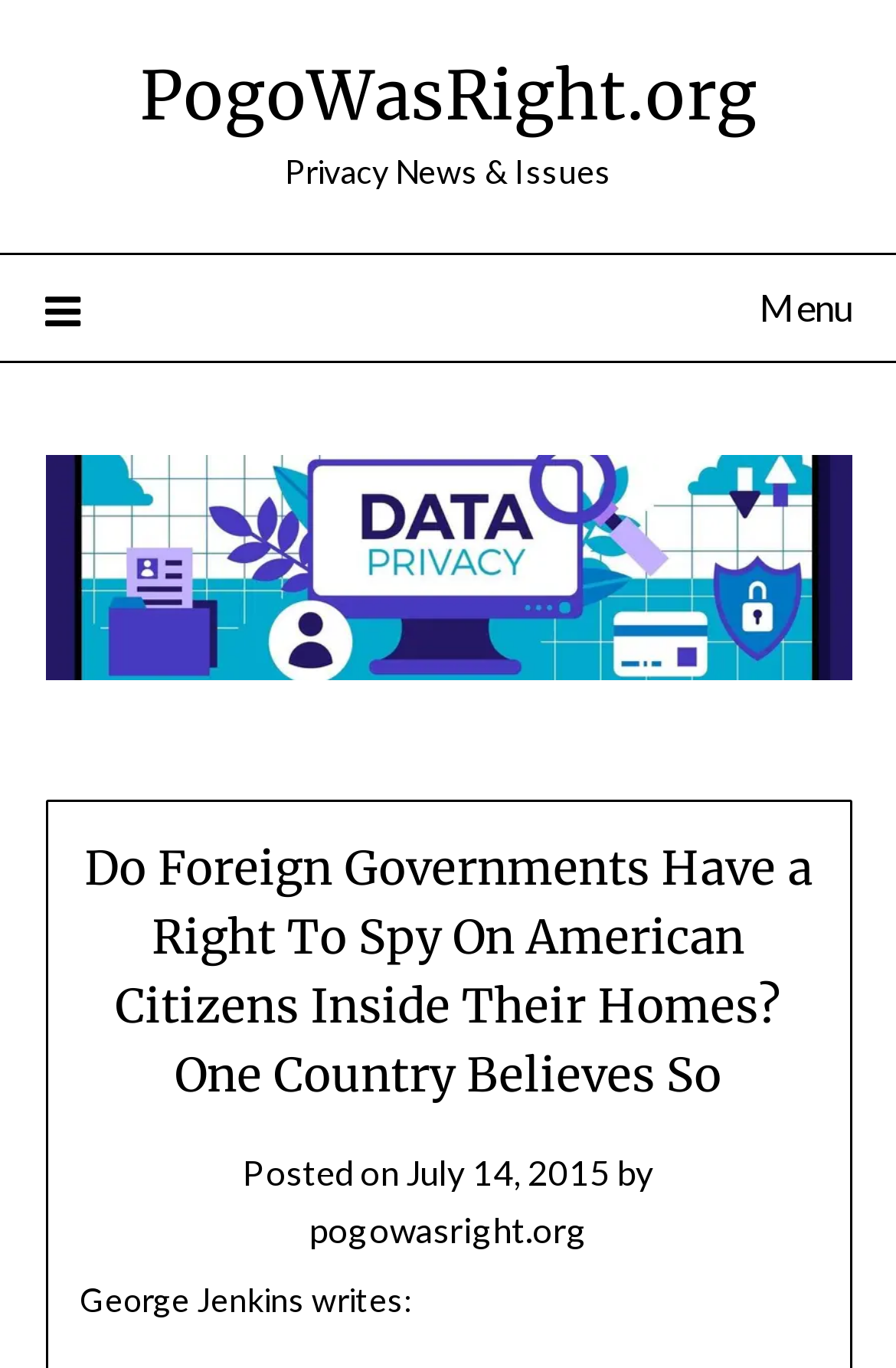Offer a detailed account of what is visible on the webpage.

The webpage appears to be a blog post or article discussing privacy issues. At the top, there is a link to the website "PogoWasRight.org" and a static text element reading "Privacy News & Issues". To the left of these elements, there is a menu icon represented by a hamburger symbol, which is currently not expanded.

Below these top elements, there is a large image that spans almost the entire width of the page, with the website's logo "PogoWasRight.org" displayed on it. Above the image, there is a header section that contains the title of the article, "Do Foreign Governments Have a Right To Spy On American Citizens Inside Their Homes? One Country Believes So". The title is followed by a series of elements that provide metadata about the article, including the posting date "July 14, 2015", and the author's name, which is linked to the website "pogowasright.org".

Below the metadata, there is a static text element that reads "George Jenkins writes:", which is likely the introduction to the article. The text is positioned near the bottom of the image, and it appears to be the starting point of the article's content.